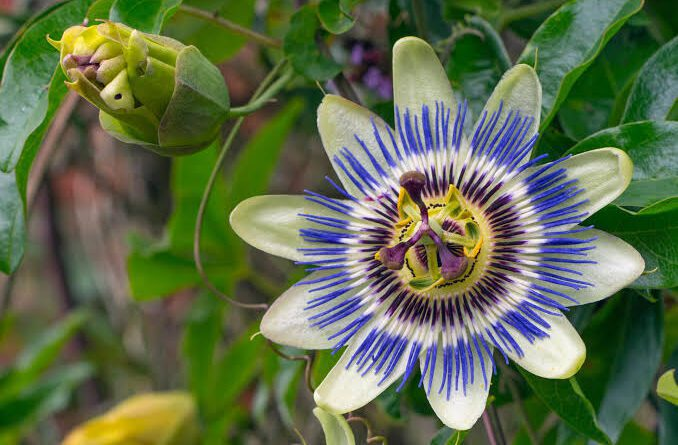Create a vivid and detailed description of the image.

The image captures the striking beauty of the Passion Flower, scientifically known as *Passiflora incarnata*. This exquisite flower features a unique blend of large, white petals surrounded by vivid blue and purple filaments, creating a mesmerizing starburst effect. In addition to its ornamental appeal, the Passion Flower is recognized for its medicinal properties, which have been utilized for centuries, particularly among indigenous cultures. The image also reveals a green fruit in the background, indicative of the plant's ability to produce unique and flavorful fruits. This captivating plant exemplifies nature's artistry and its significant role in traditional herbal medicine.